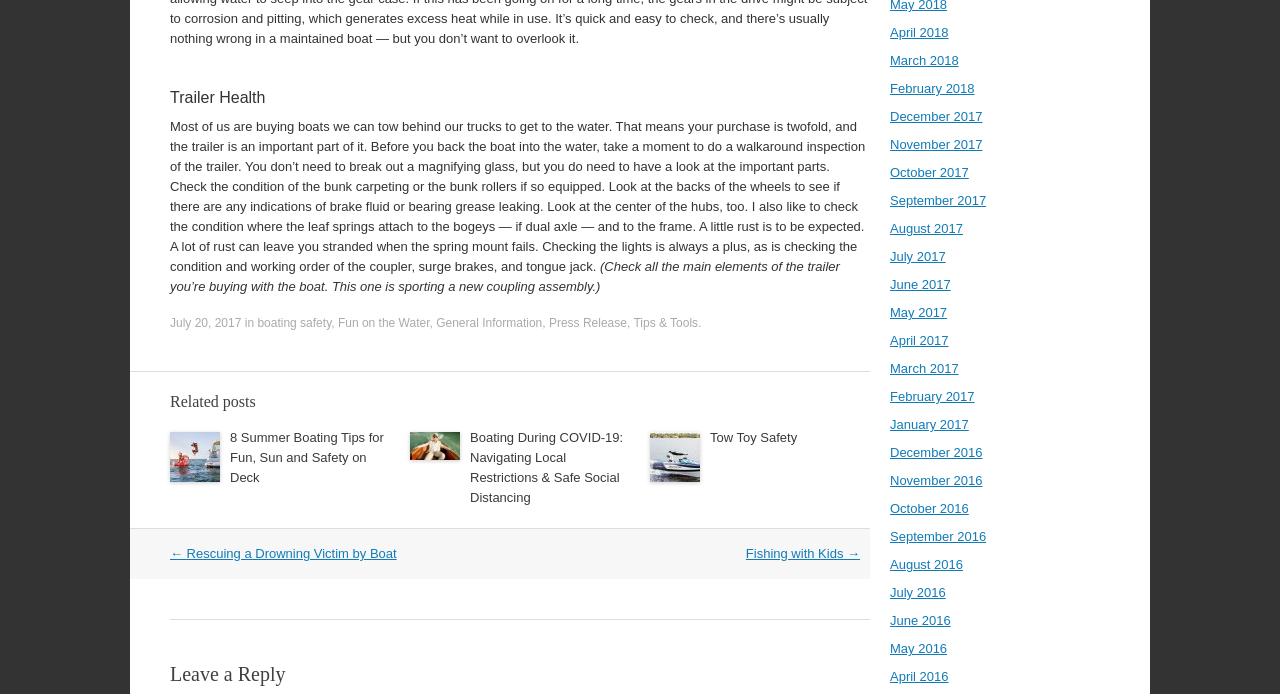What is the category of the link 'boating safety'?
Look at the screenshot and respond with a single word or phrase.

General Information